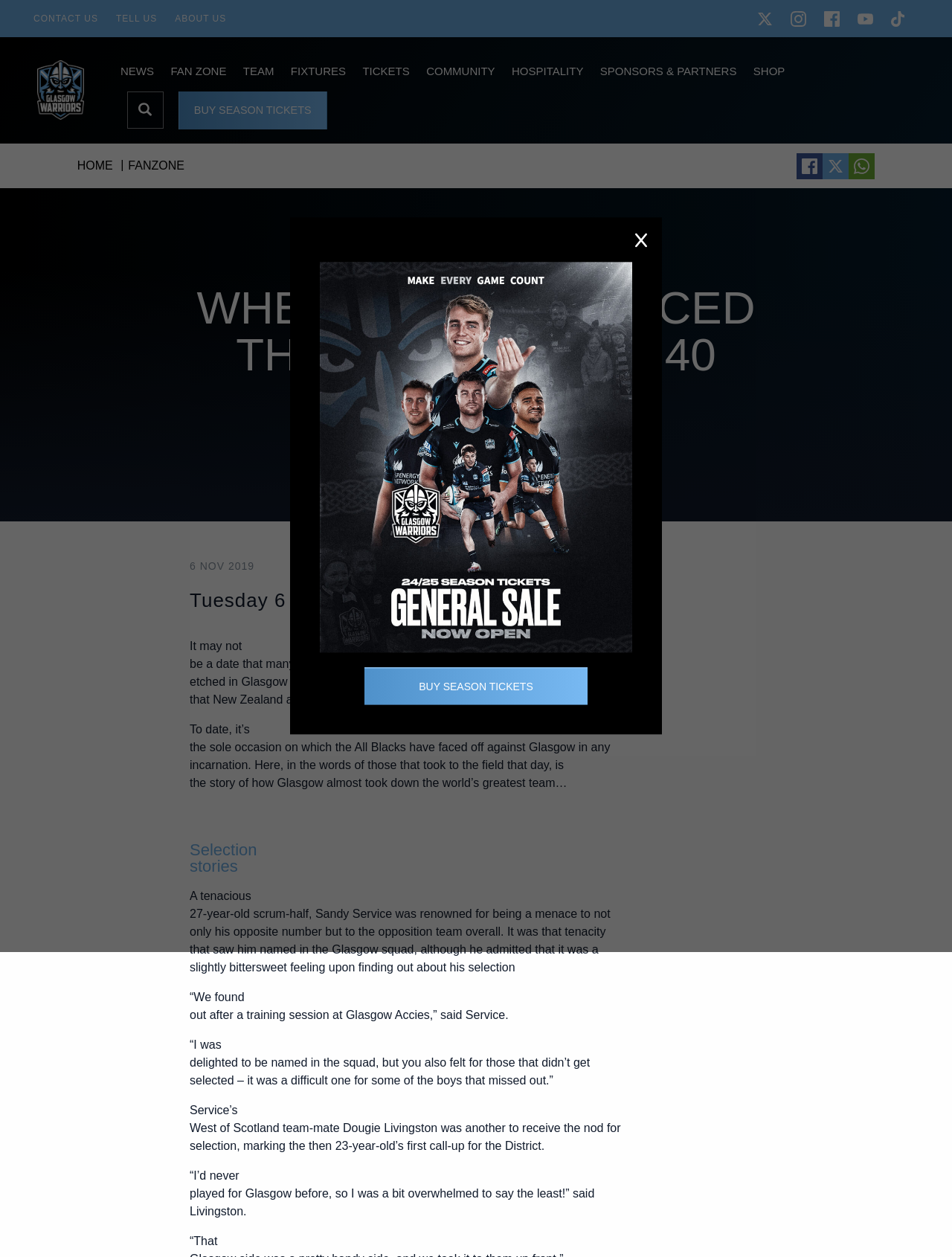What is the name of the rugby team that faced the All Blacks?
Based on the image, respond with a single word or phrase.

Glasgow